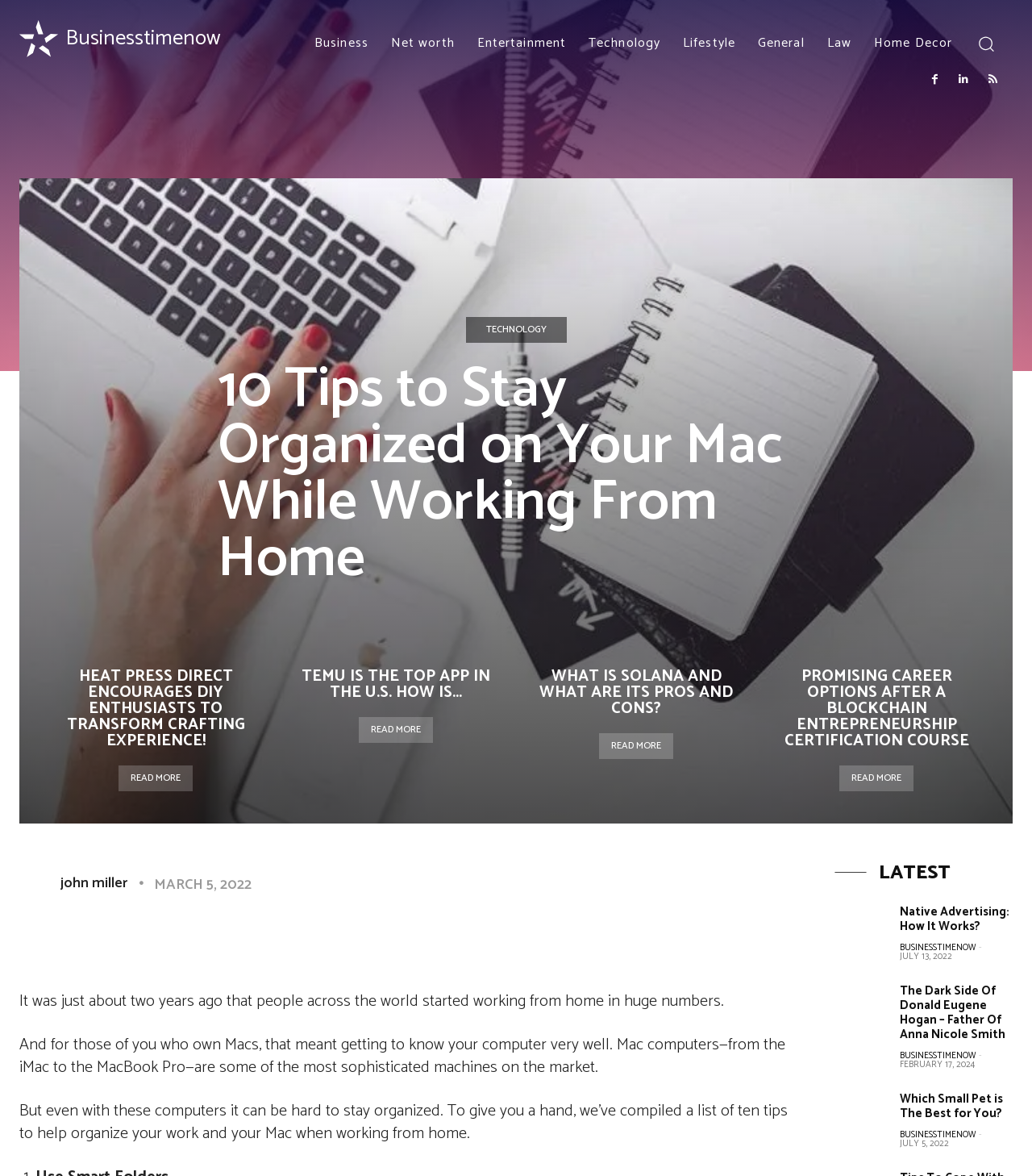Please mark the bounding box coordinates of the area that should be clicked to carry out the instruction: "Search".

None